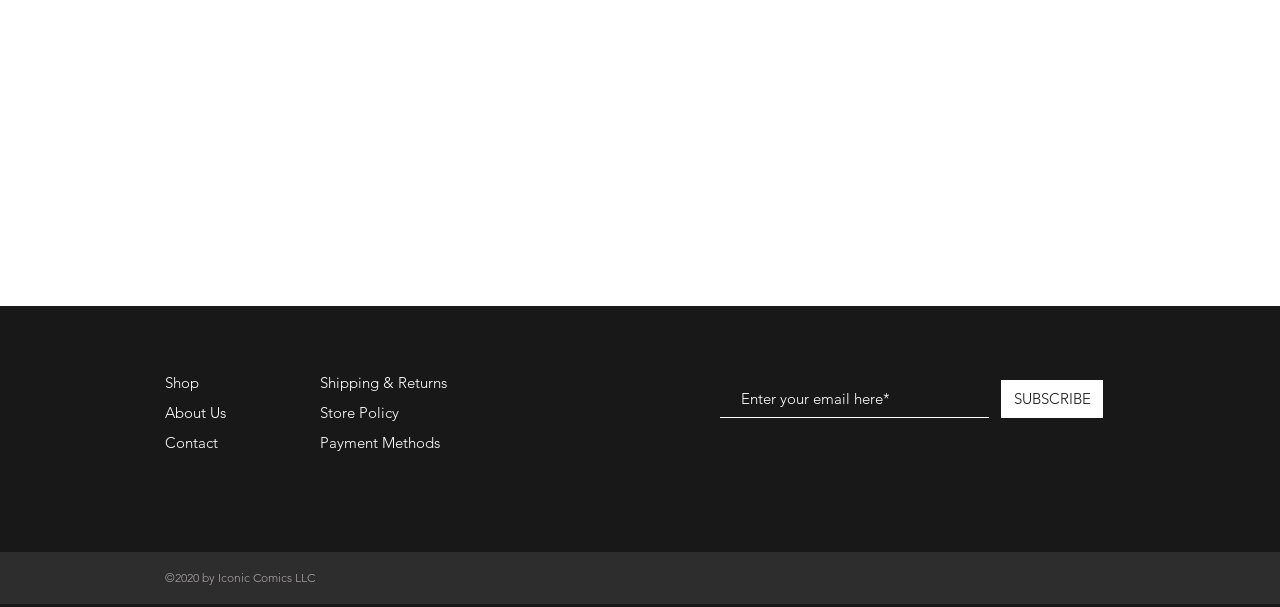What is the button text next to the email textbox? Based on the image, give a response in one word or a short phrase.

SUBSCRIBE